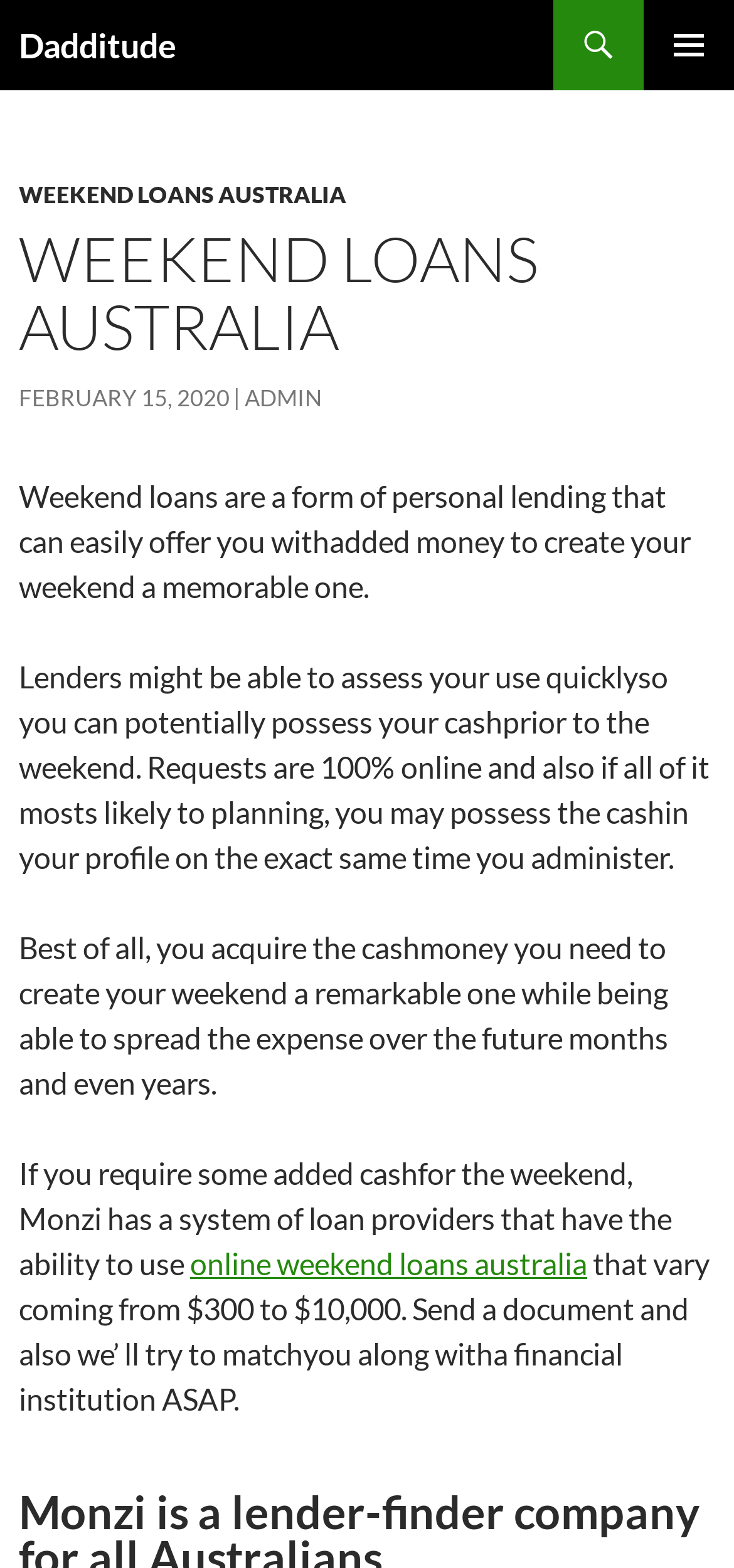Using the given description, provide the bounding box coordinates formatted as (top-left x, top-left y, bottom-right x, bottom-right y), with all values being floating point numbers between 0 and 1. Description: online weekend loans australia

[0.259, 0.794, 0.8, 0.817]